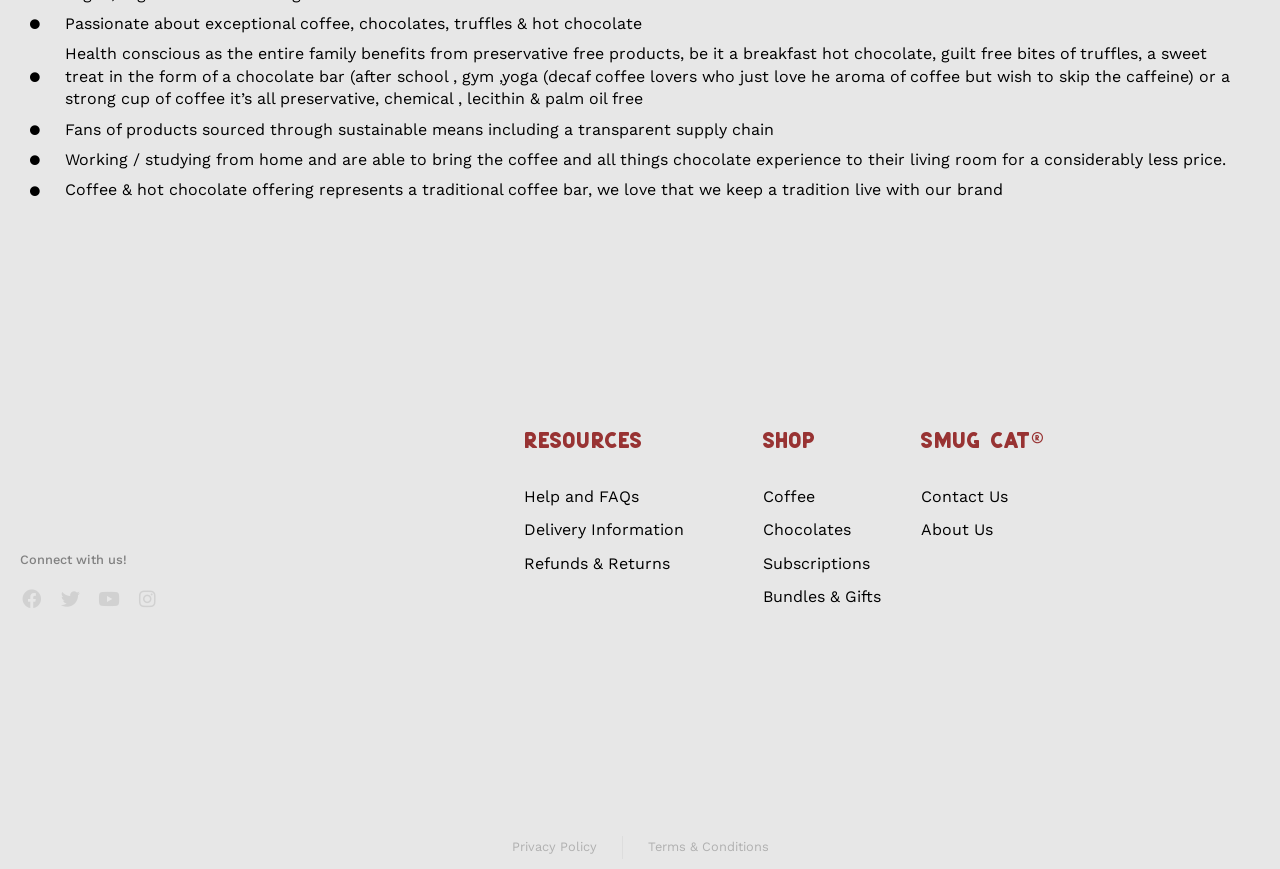Find the bounding box coordinates of the clickable region needed to perform the following instruction: "View Coffee products". The coordinates should be provided as four float numbers between 0 and 1, i.e., [left, top, right, bottom].

[0.596, 0.559, 0.704, 0.585]